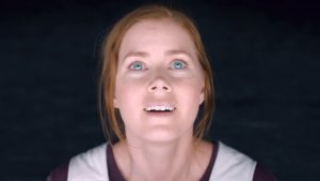Offer a detailed narrative of what is shown in the image.

The image depicts a close-up of a woman with auburn hair, looking upwards with a mix of wonder and determination on her face. Her eyes, wide and expressive, convey a deep sense of awe as she gazes at something above her, suggesting a pivotal moment of connection or realization. This expression captures the essence of her character, a brilliant linguist dedicated to bridging the gap between humanity and an alien species. The backdrop is dark, emphasizing her illuminated features and the emotional depth of her experience. This moment reflects the themes of communication, vulnerability, and the quest for understanding that are central to the narrative of "Arrival."